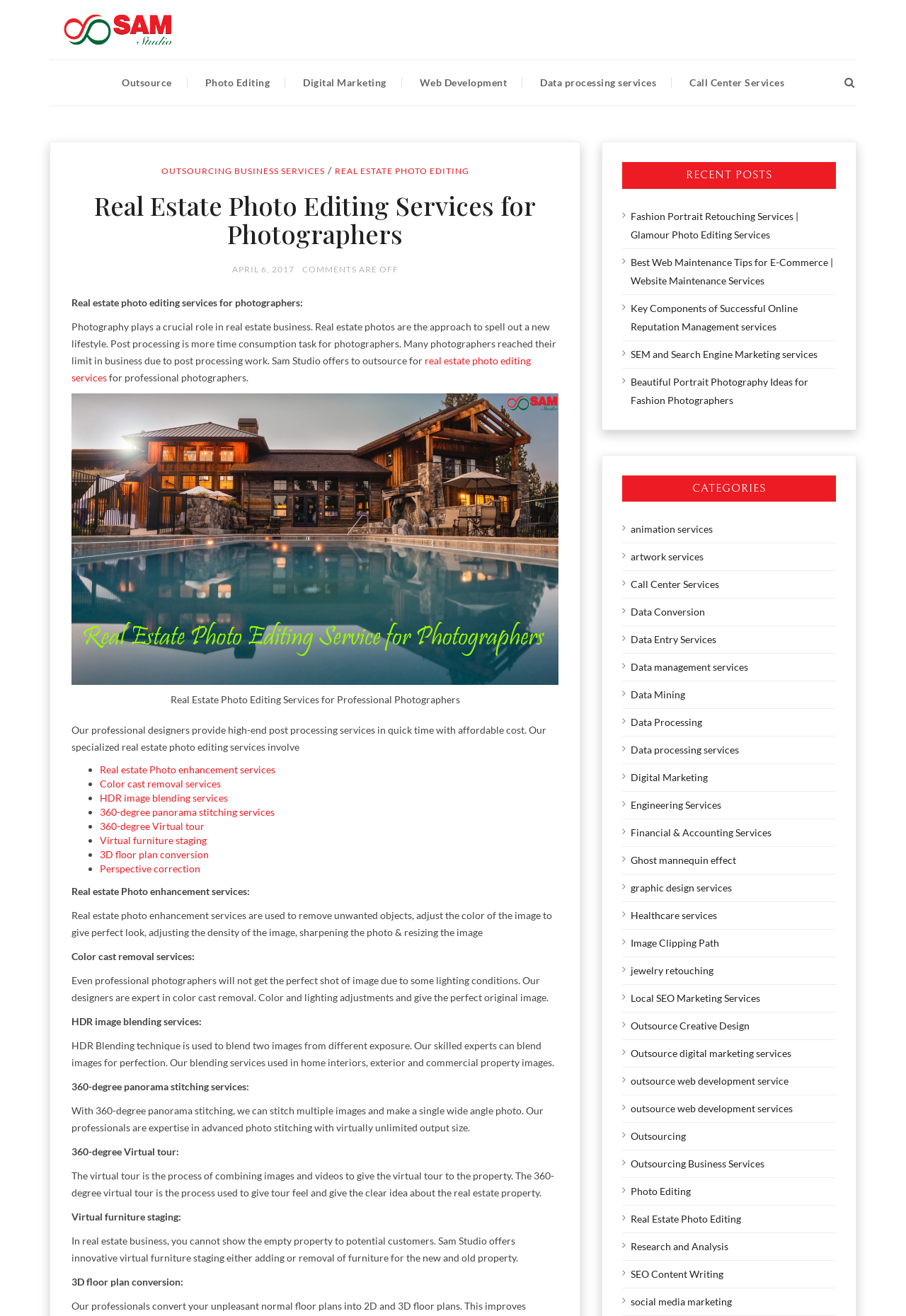Find the bounding box coordinates for the element that must be clicked to complete the instruction: "View 'Data processing services'". The coordinates should be four float numbers between 0 and 1, indicated as [left, top, right, bottom].

[0.696, 0.565, 0.816, 0.574]